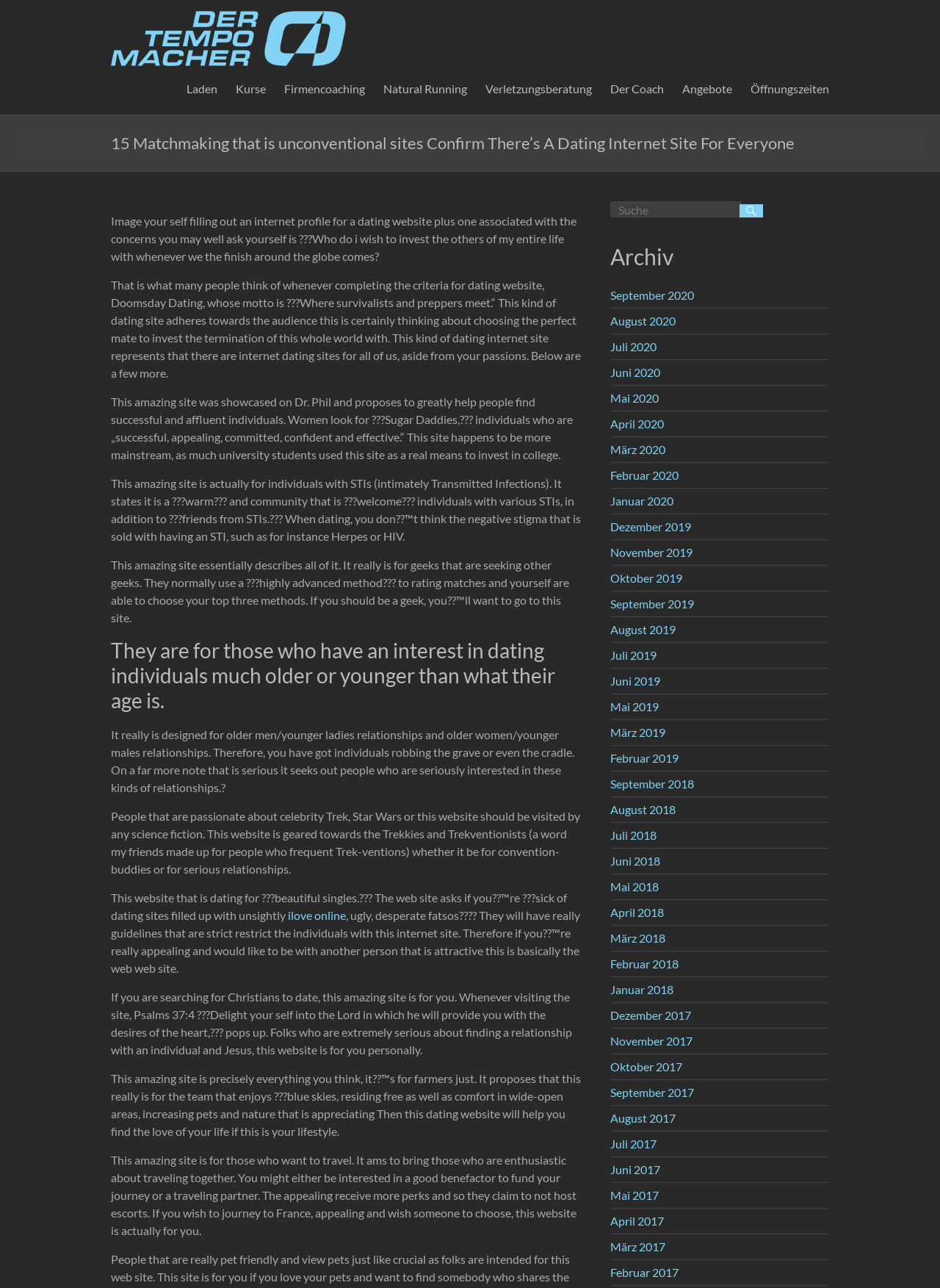Please analyze the image and provide a thorough answer to the question:
What is the purpose of the 'Suche' textbox?

The purpose of the 'Suche' textbox is to search for something on the webpage, likely articles or posts, as it is accompanied by a search button.